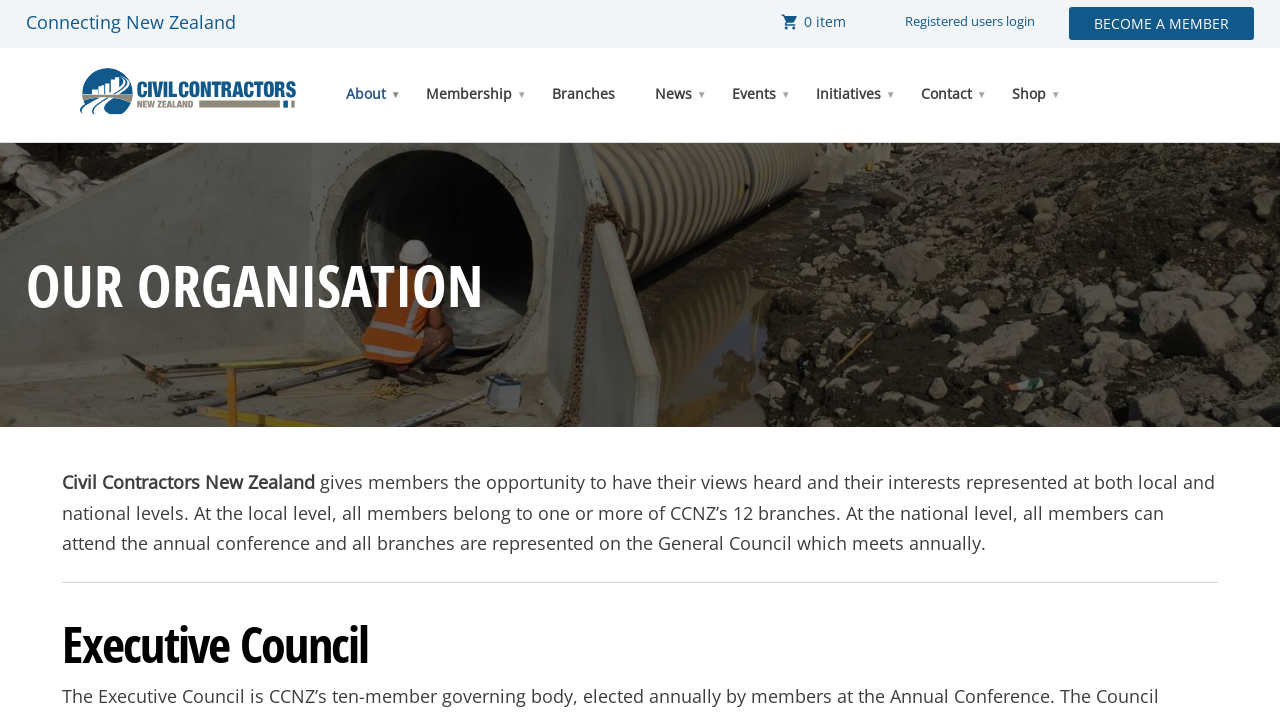Determine the bounding box coordinates of the element's region needed to click to follow the instruction: "Login to your account". Provide these coordinates as four float numbers between 0 and 1, formatted as [left, top, right, bottom].

[0.621, 0.341, 0.688, 0.394]